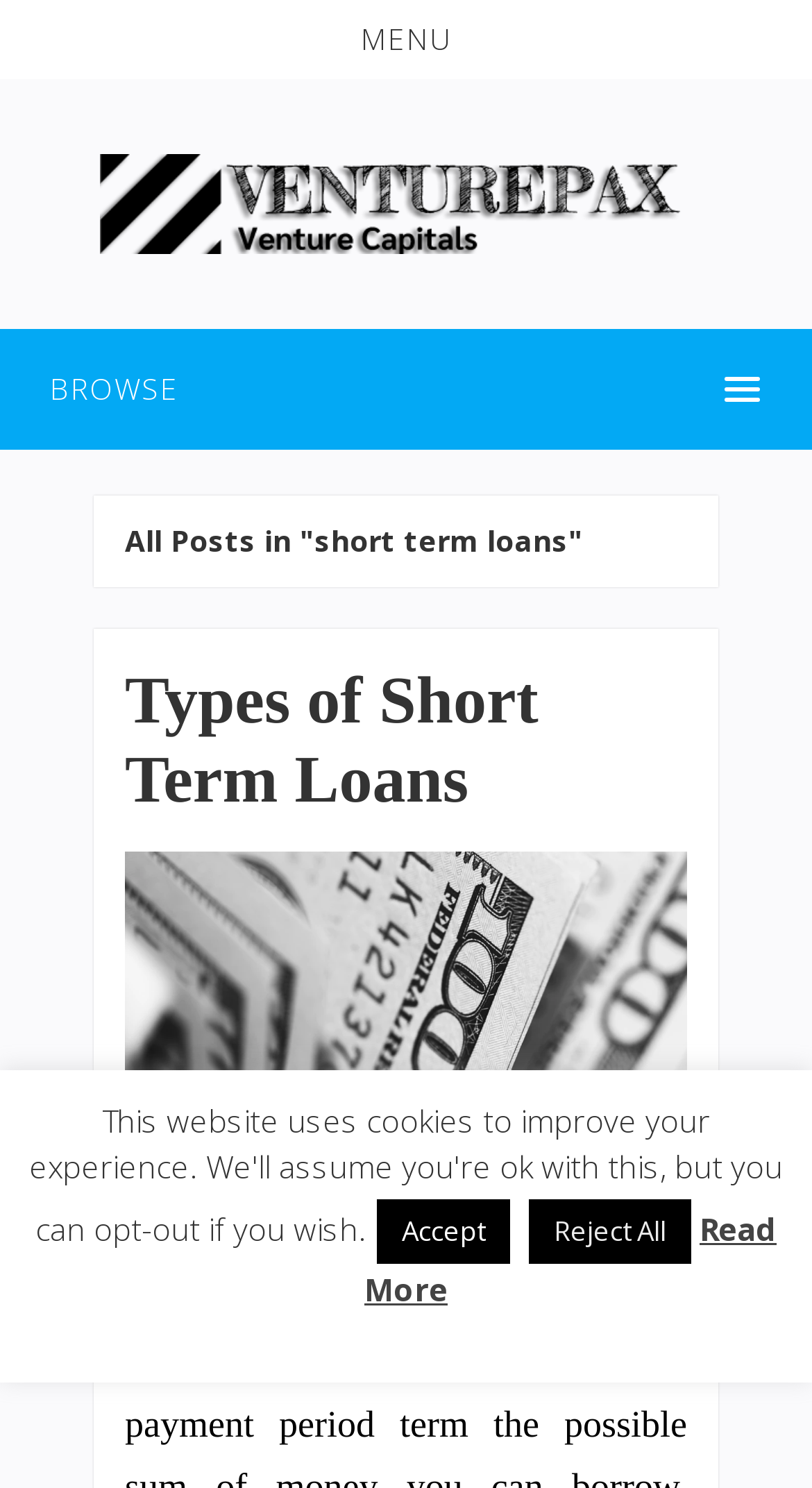What is the image below the 'Types of Short Term Loans' heading?
Please provide a single word or phrase as the answer based on the screenshot.

Types of short term loans